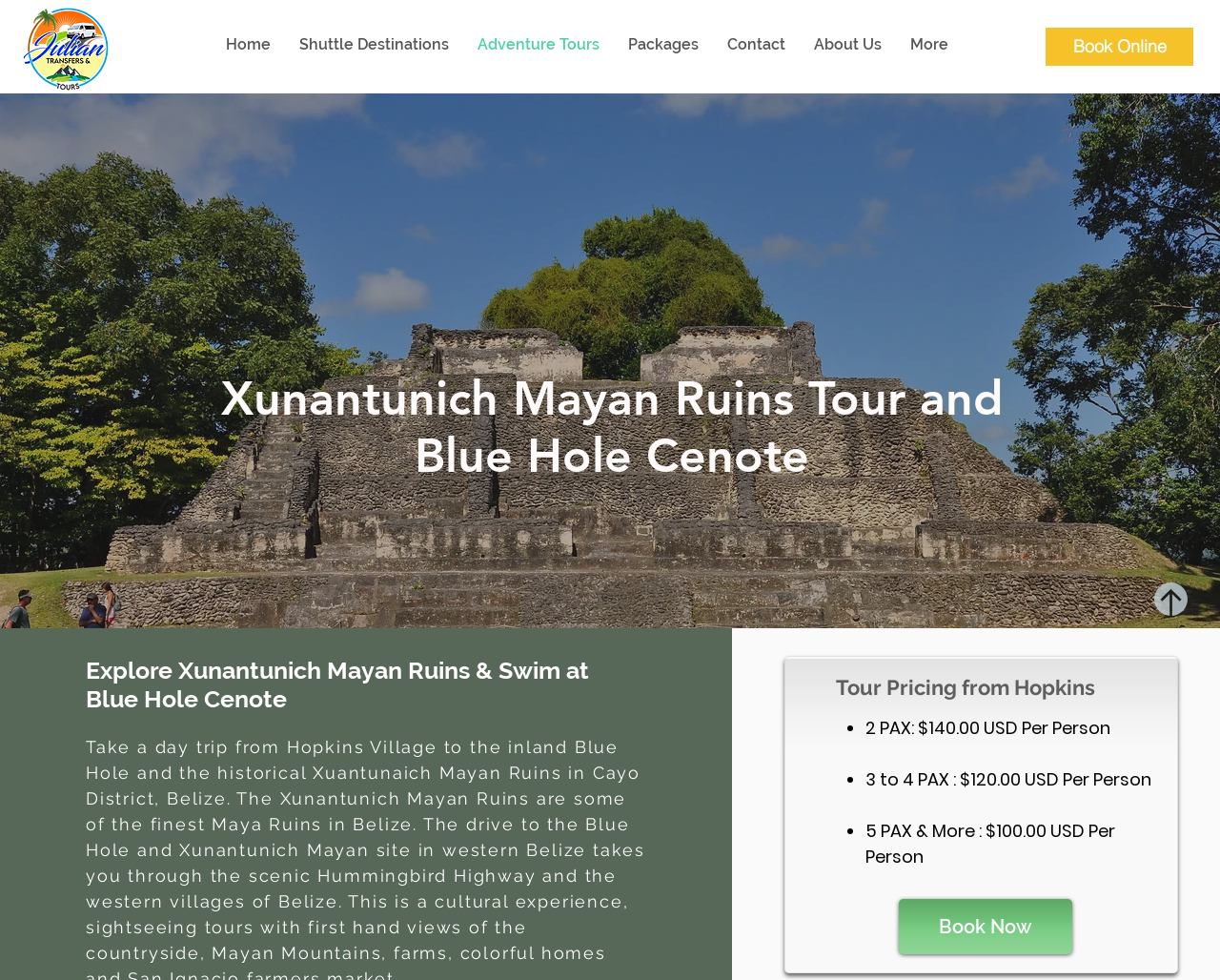Determine the bounding box coordinates of the region I should click to achieve the following instruction: "Navigate to the Home page". Ensure the bounding box coordinates are four float numbers between 0 and 1, i.e., [left, top, right, bottom].

[0.173, 0.023, 0.234, 0.067]